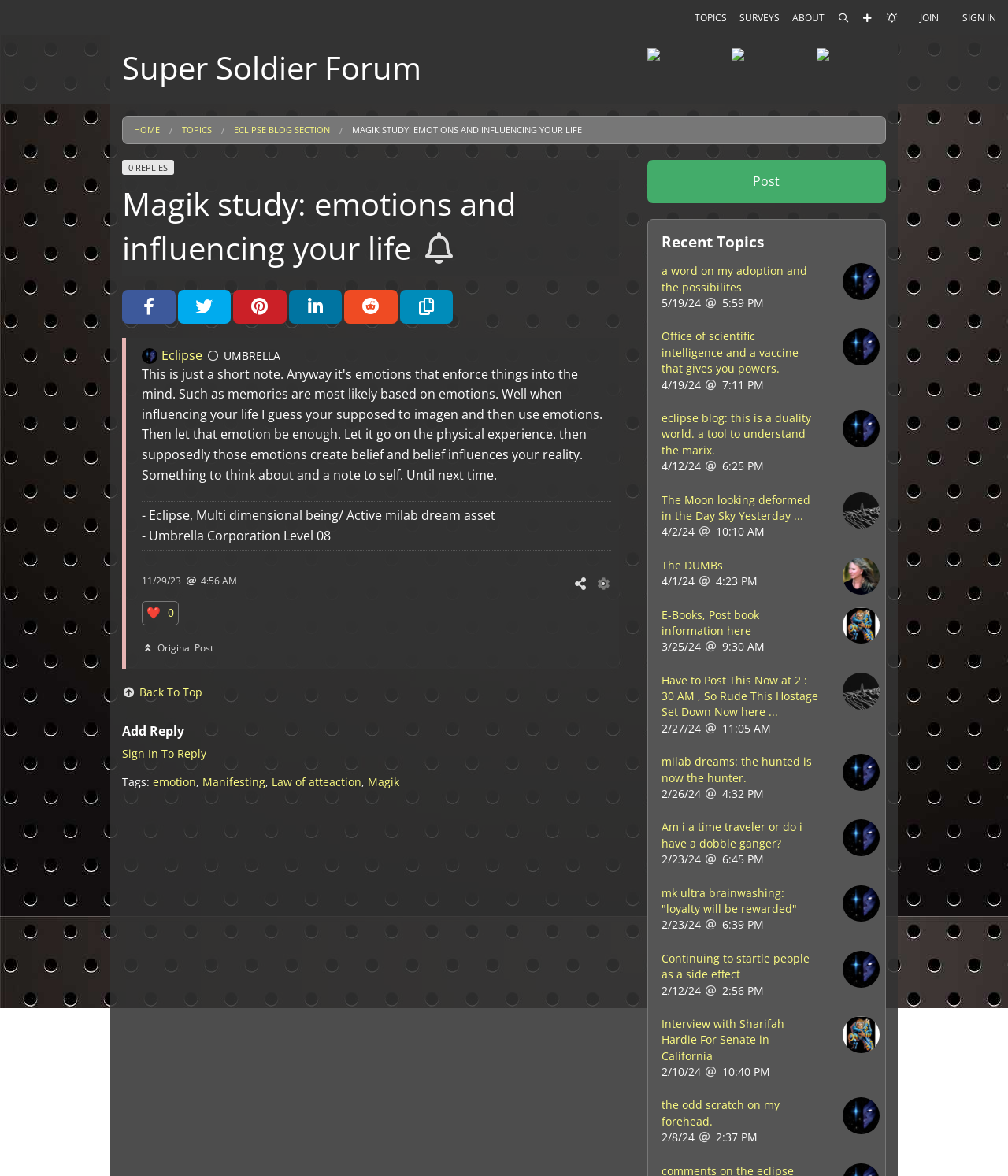Find the bounding box coordinates of the element to click in order to complete the given instruction: "Search for something."

[0.824, 0.0, 0.848, 0.03]